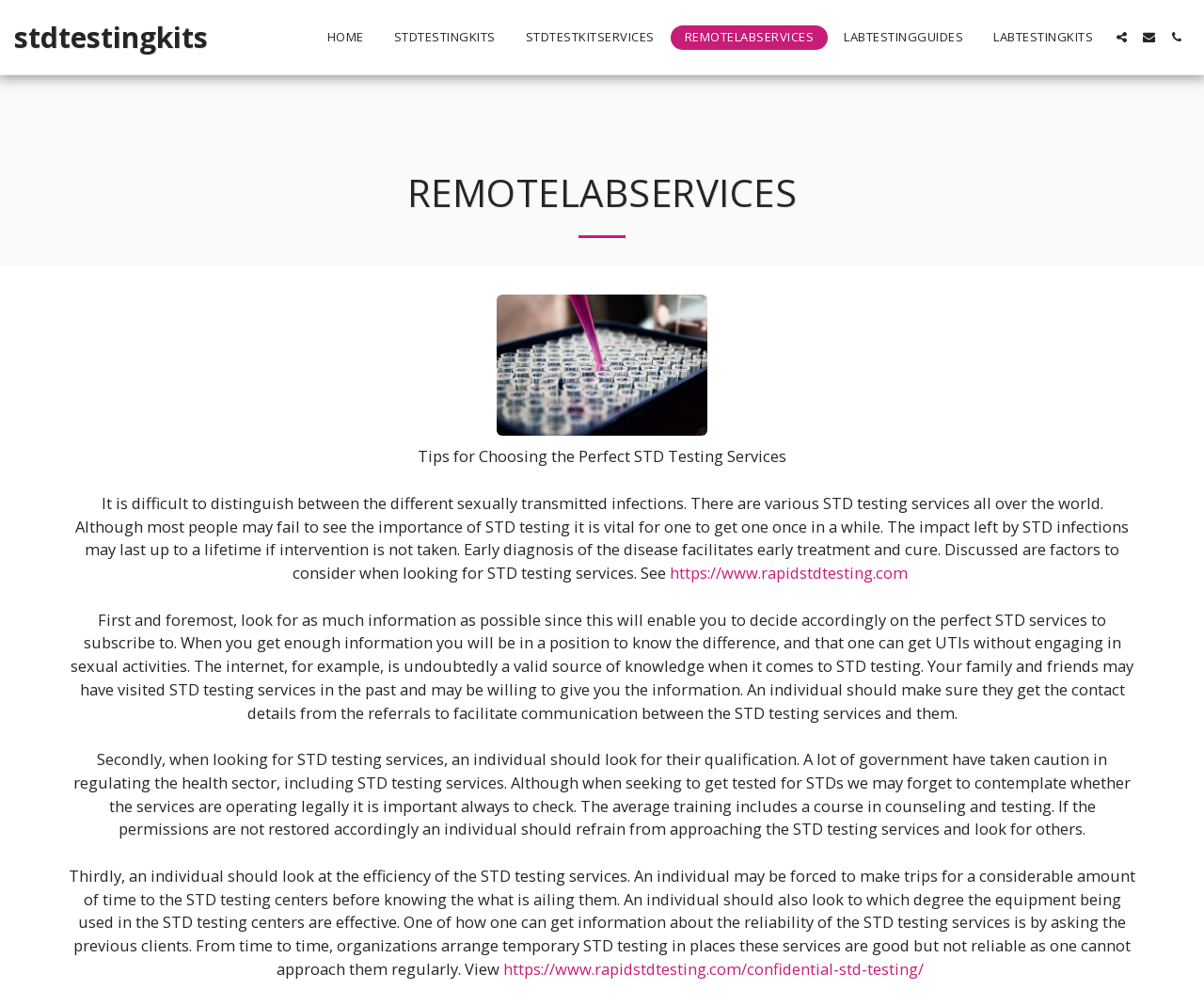Bounding box coordinates are specified in the format (top-left x, top-left y, bottom-right x, bottom-right y). All values are floating point numbers bounded between 0 and 1. Please provide the bounding box coordinate of the region this sentence describes: stdtestingkits

[0.315, 0.025, 0.423, 0.049]